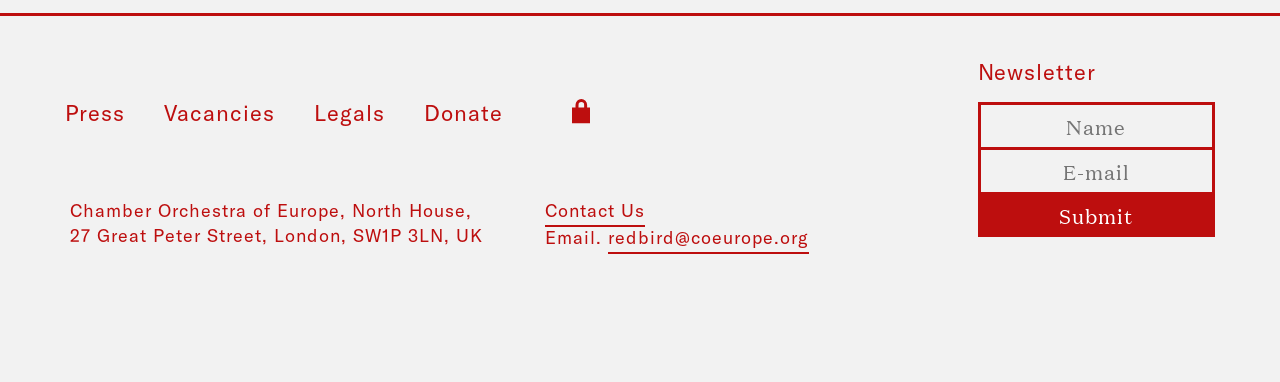Refer to the image and provide a thorough answer to this question:
How many links are there in the top-left section of the webpage?

The top-left section of the webpage contains links to 'Press', 'Vacancies', 'Legals', 'Donate', and an icon link, making a total of 5 links.